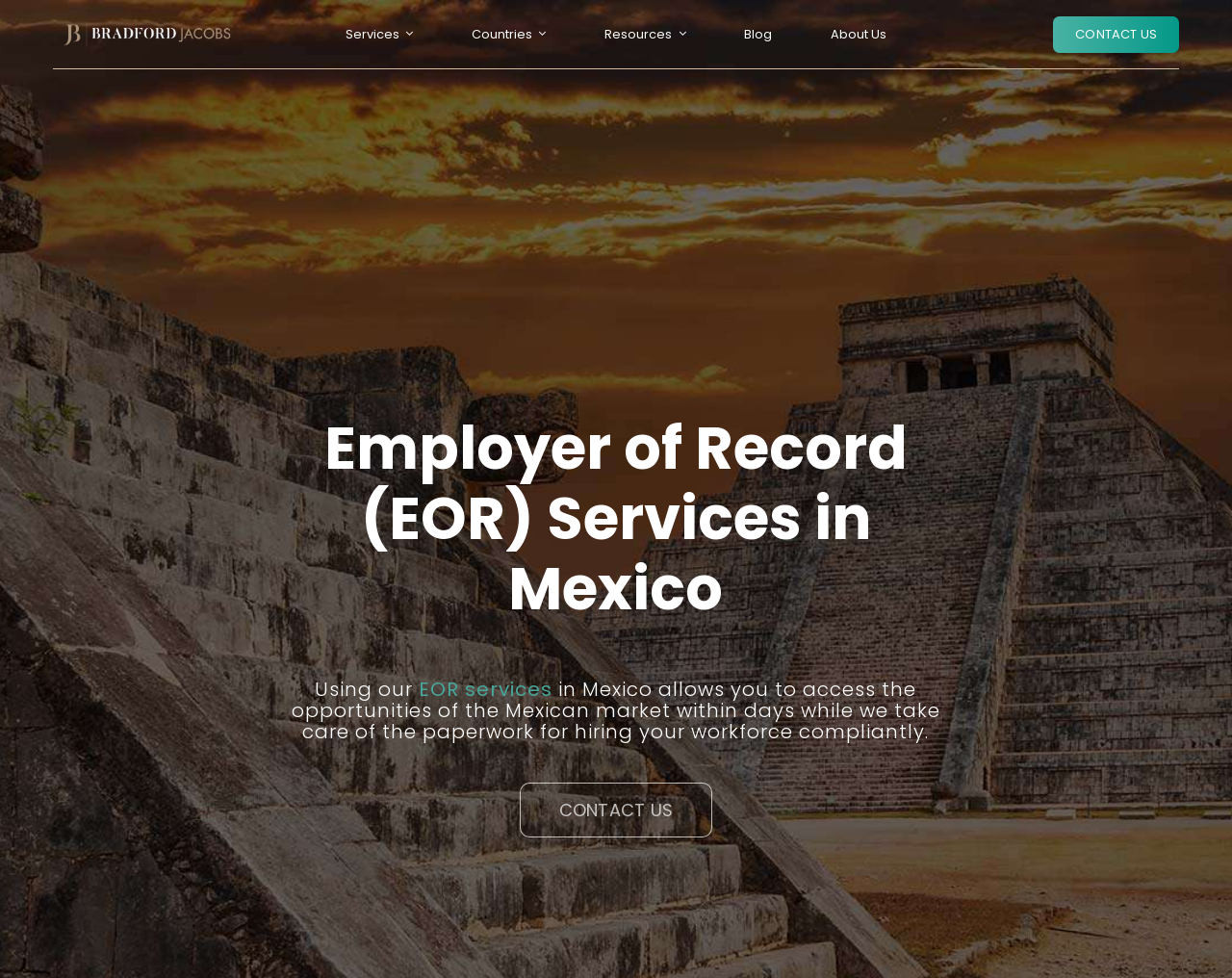Find the bounding box coordinates of the area that needs to be clicked in order to achieve the following instruction: "Contact Us". The coordinates should be specified as four float numbers between 0 and 1, i.e., [left, top, right, bottom].

[0.855, 0.016, 0.957, 0.054]